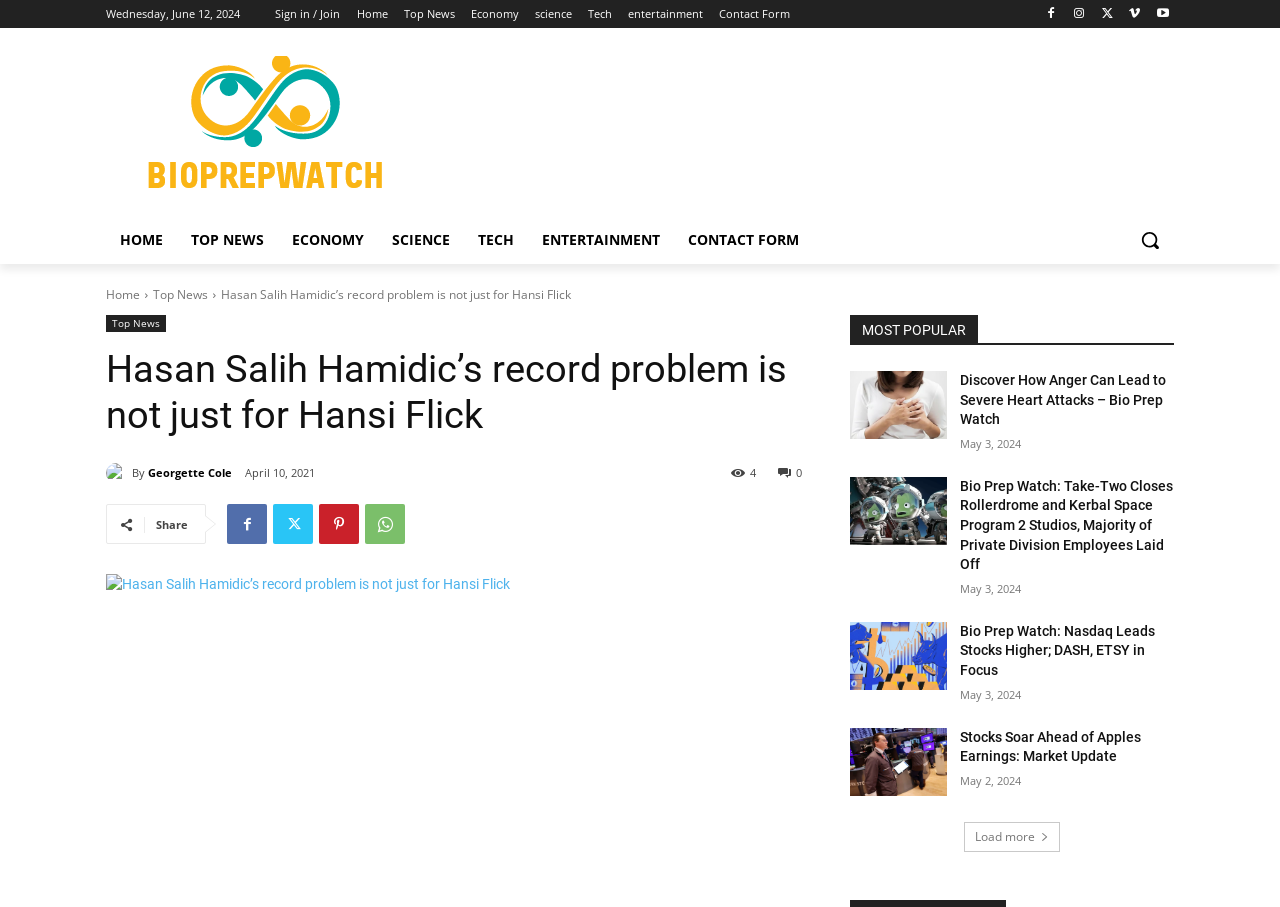What is the purpose of the links at the top of the webpage?
Using the details from the image, give an elaborate explanation to answer the question.

The links at the top of the webpage, including 'Home', 'Top News', 'Economy', 'Science', 'Tech', and 'Entertainment', serve as navigation links, allowing users to access different sections of the website.